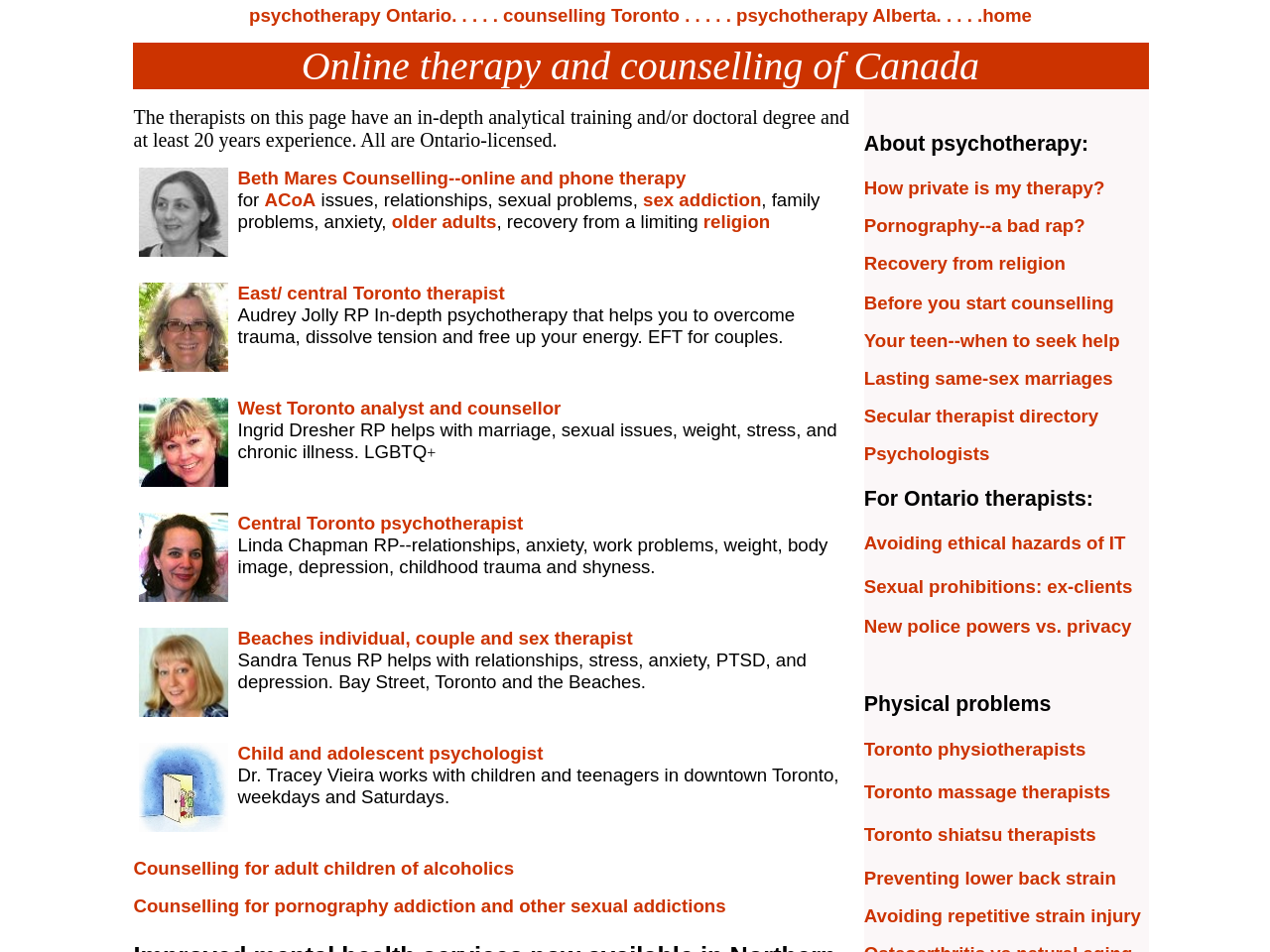Using the information shown in the image, answer the question with as much detail as possible: What is the format of the therapy sessions?

The webpage mentions 'online therapy and counselling' and 'phone therapy', indicating that the therapy sessions can be conducted online or over the phone.